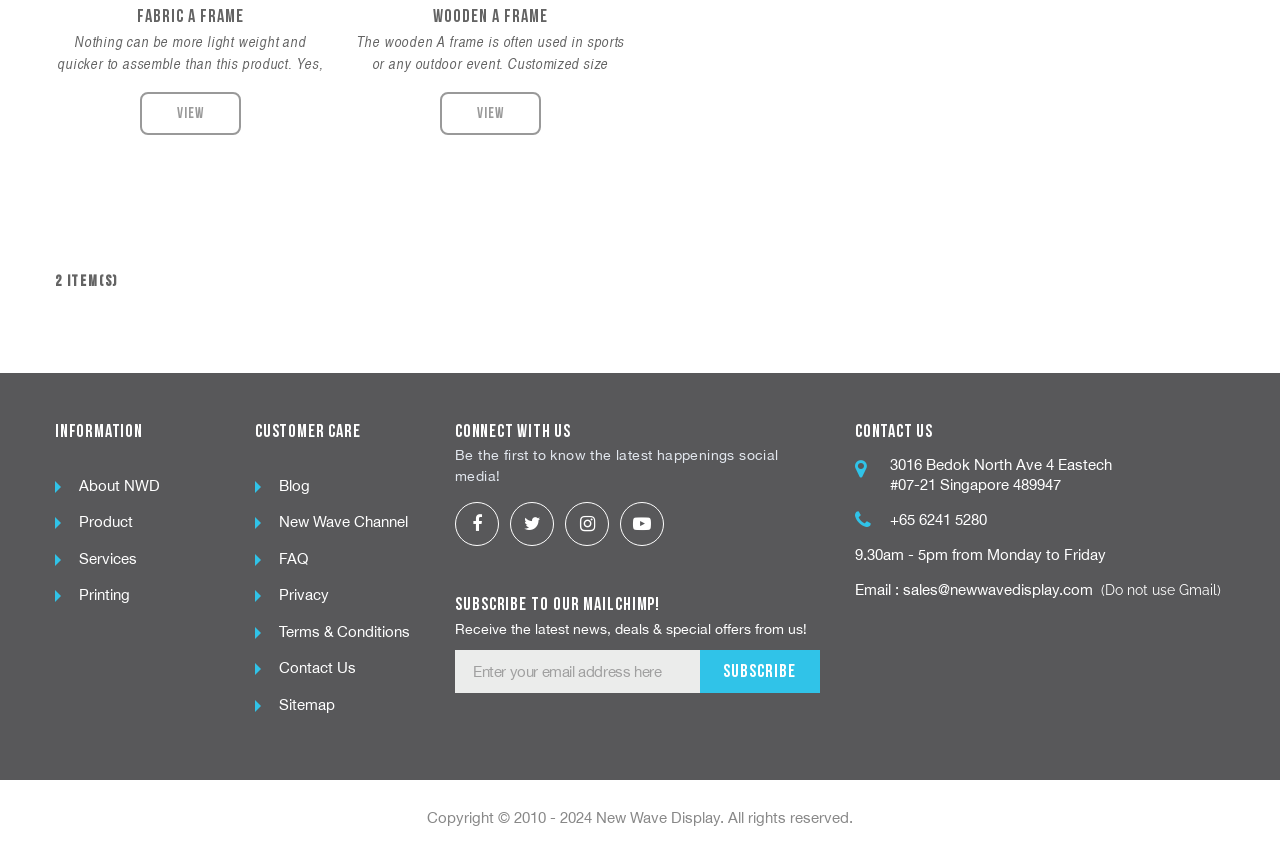Identify the bounding box for the UI element specified in this description: "View". The coordinates must be four float numbers between 0 and 1, formatted as [left, top, right, bottom].

[0.343, 0.107, 0.422, 0.157]